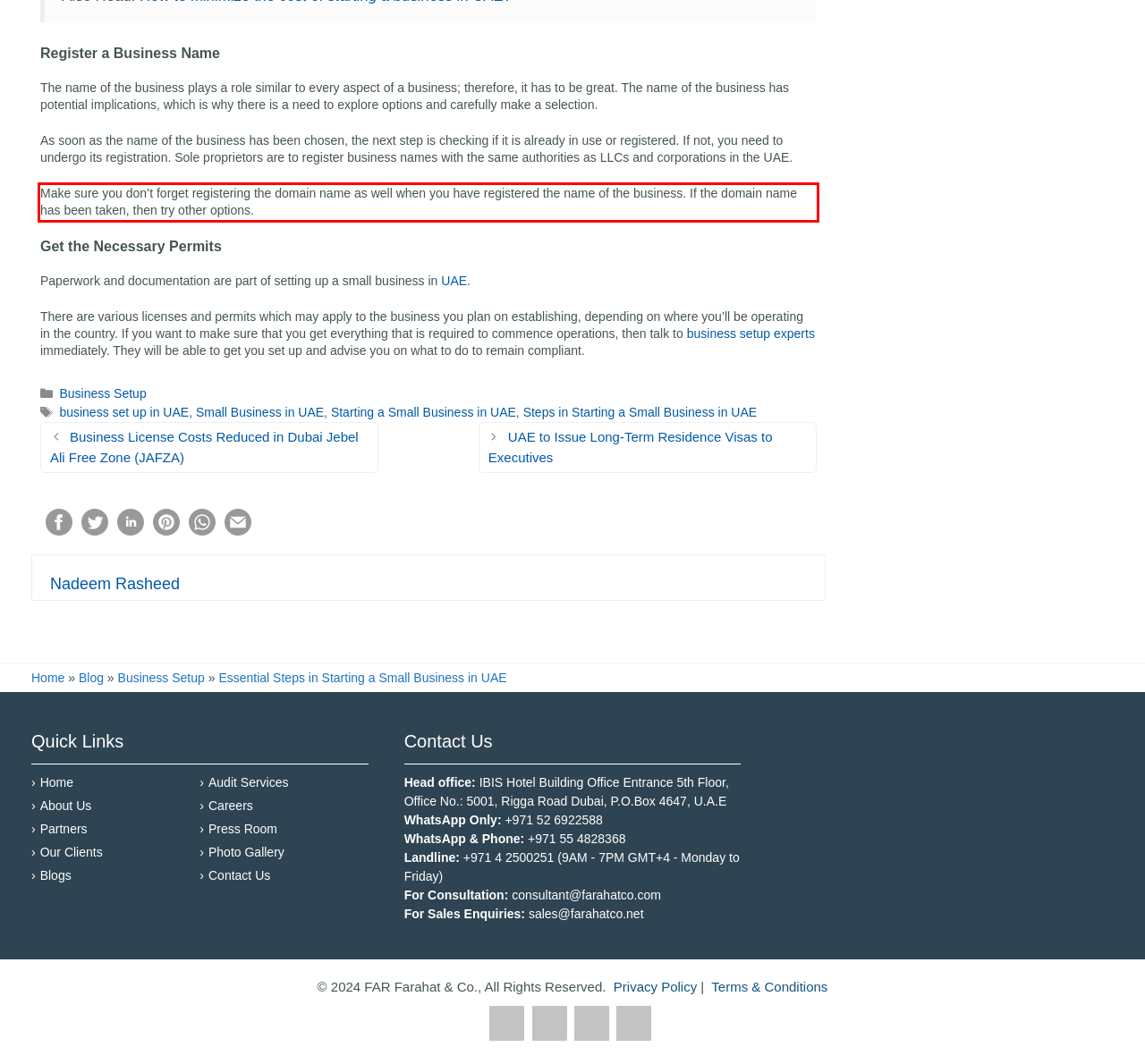Using OCR, extract the text content found within the red bounding box in the given webpage screenshot.

Make sure you don’t forget registering the domain name as well when you have registered the name of the business. If the domain name has been taken, then try other options.